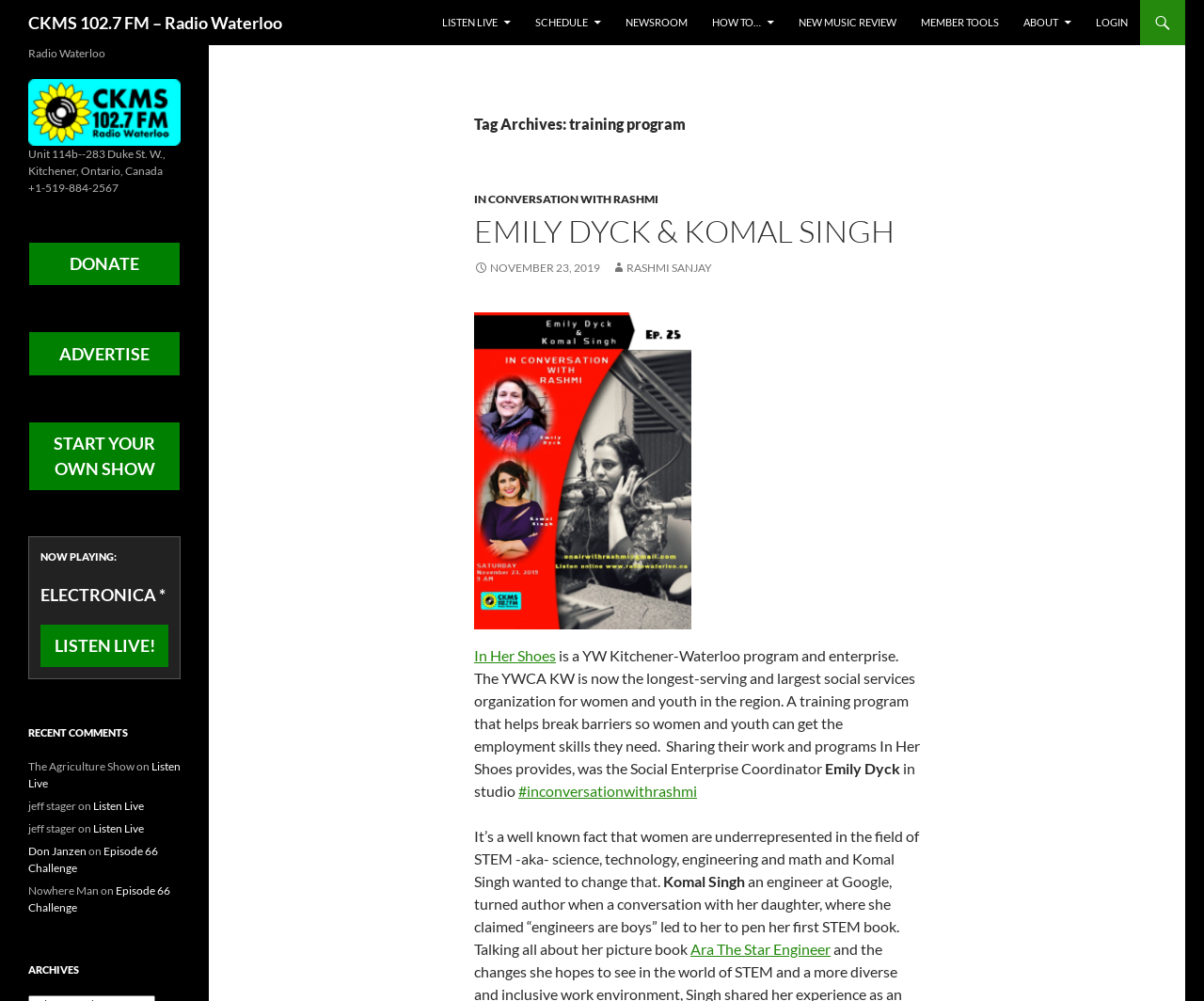Determine the bounding box coordinates for the HTML element mentioned in the following description: "In Her Shoes". The coordinates should be a list of four floats ranging from 0 to 1, represented as [left, top, right, bottom].

[0.394, 0.646, 0.462, 0.664]